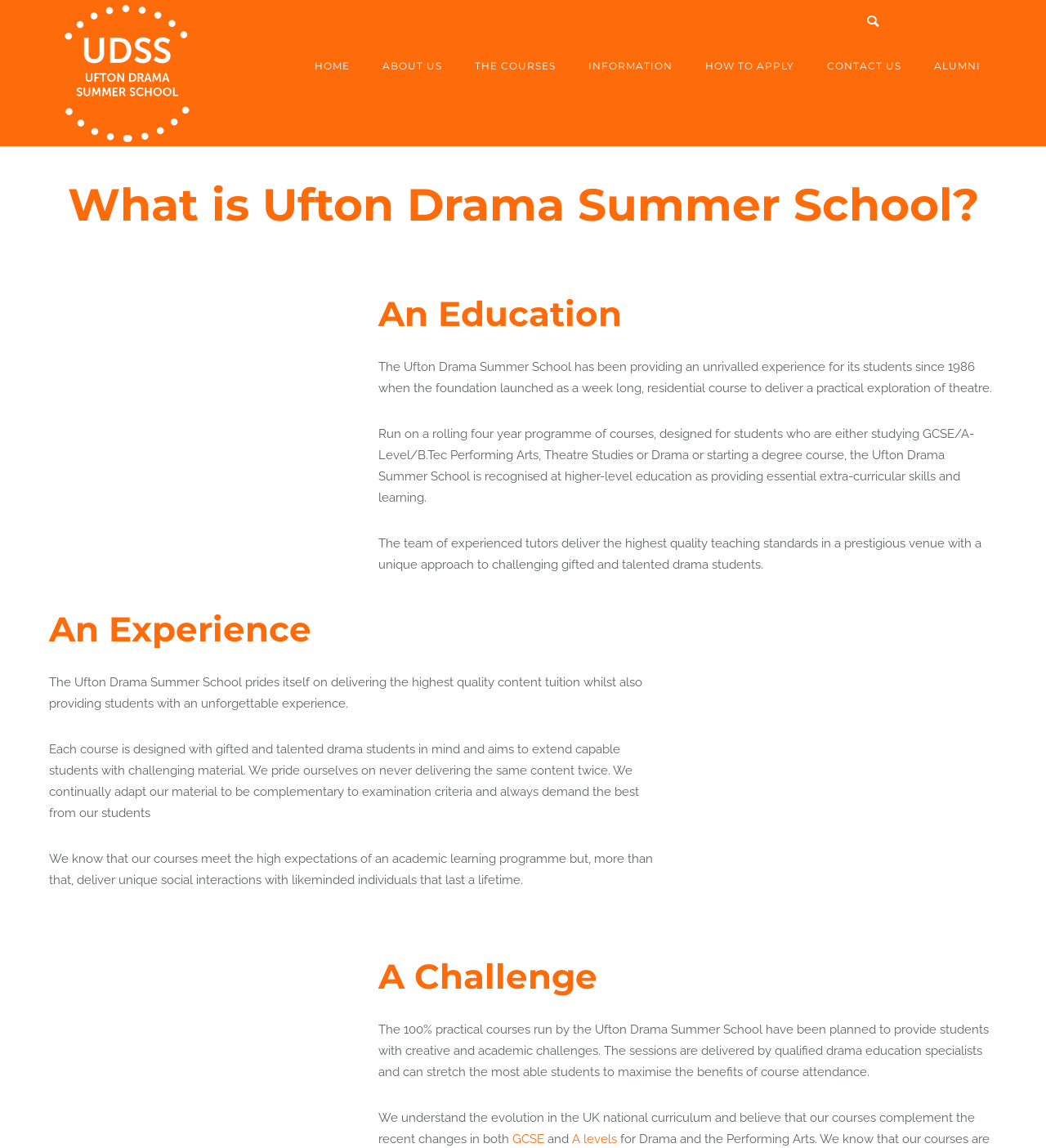Identify the bounding box coordinates for the element you need to click to achieve the following task: "Click on the Ufton Drama link". The coordinates must be four float values ranging from 0 to 1, formatted as [left, top, right, bottom].

[0.047, 0.001, 0.205, 0.126]